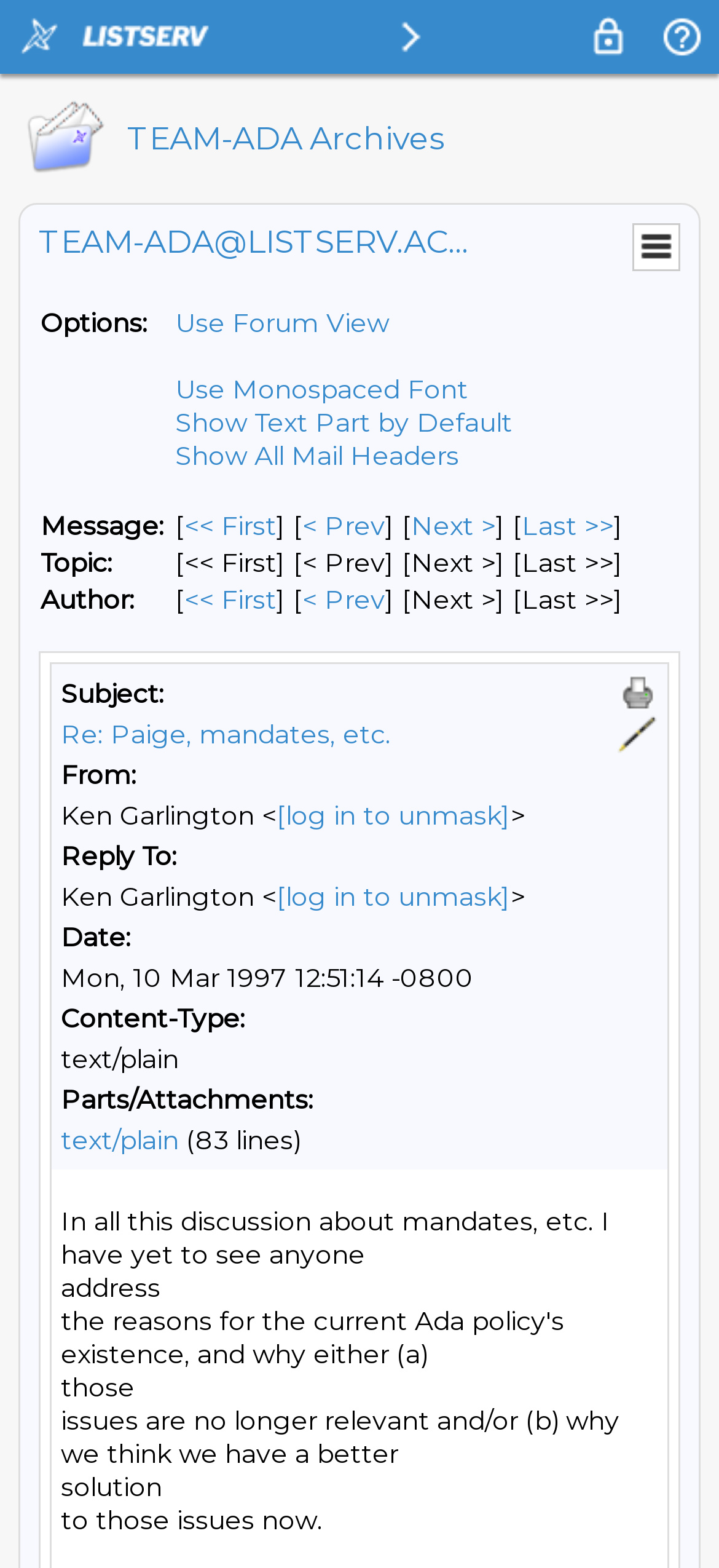Given the element description READ MORE, identify the bounding box coordinates for the UI element on the webpage screenshot. The format should be (top-left x, top-left y, bottom-right x, bottom-right y), with values between 0 and 1.

None